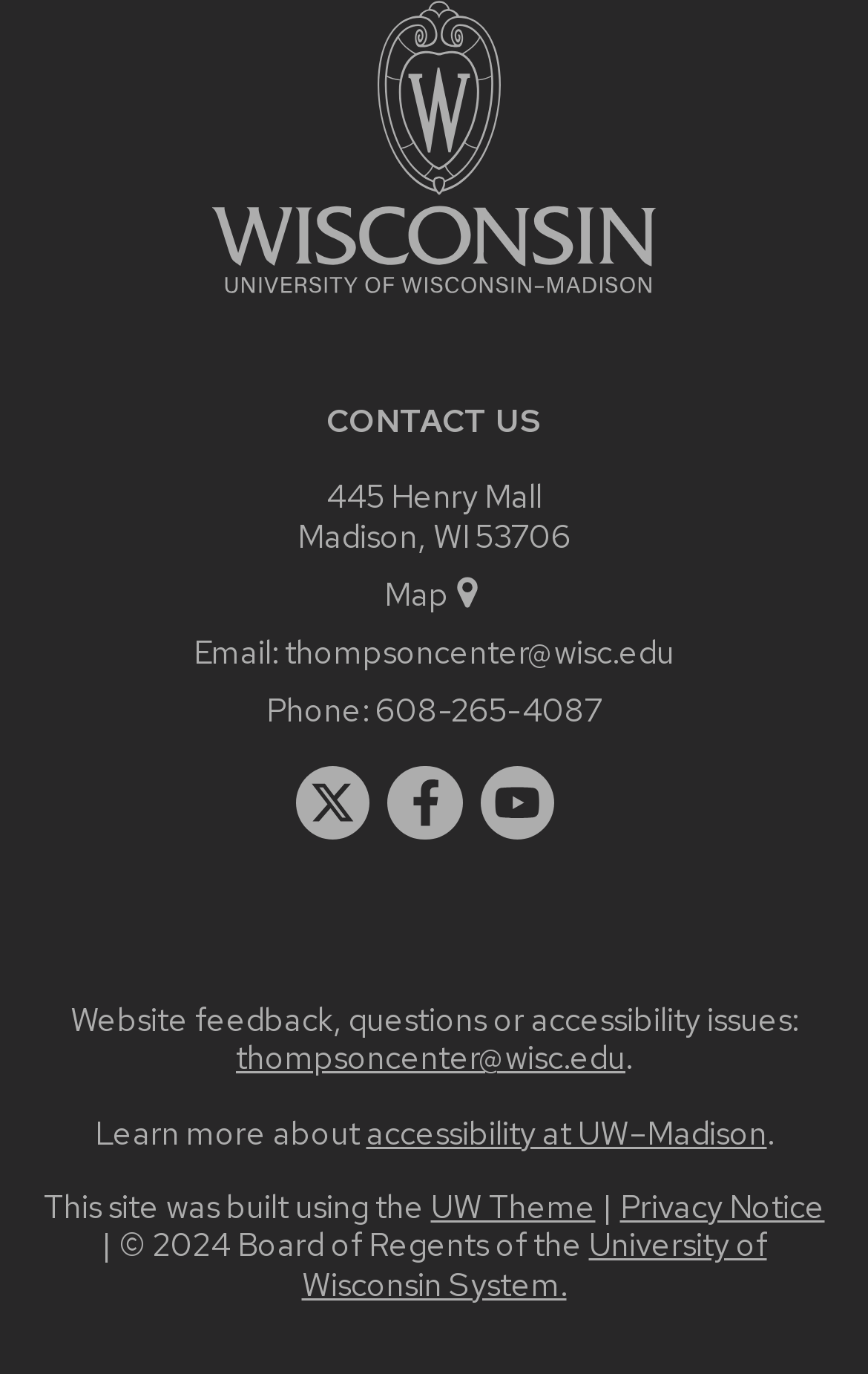Find the bounding box coordinates for the HTML element specified by: "UW Theme".

[0.496, 0.862, 0.686, 0.893]